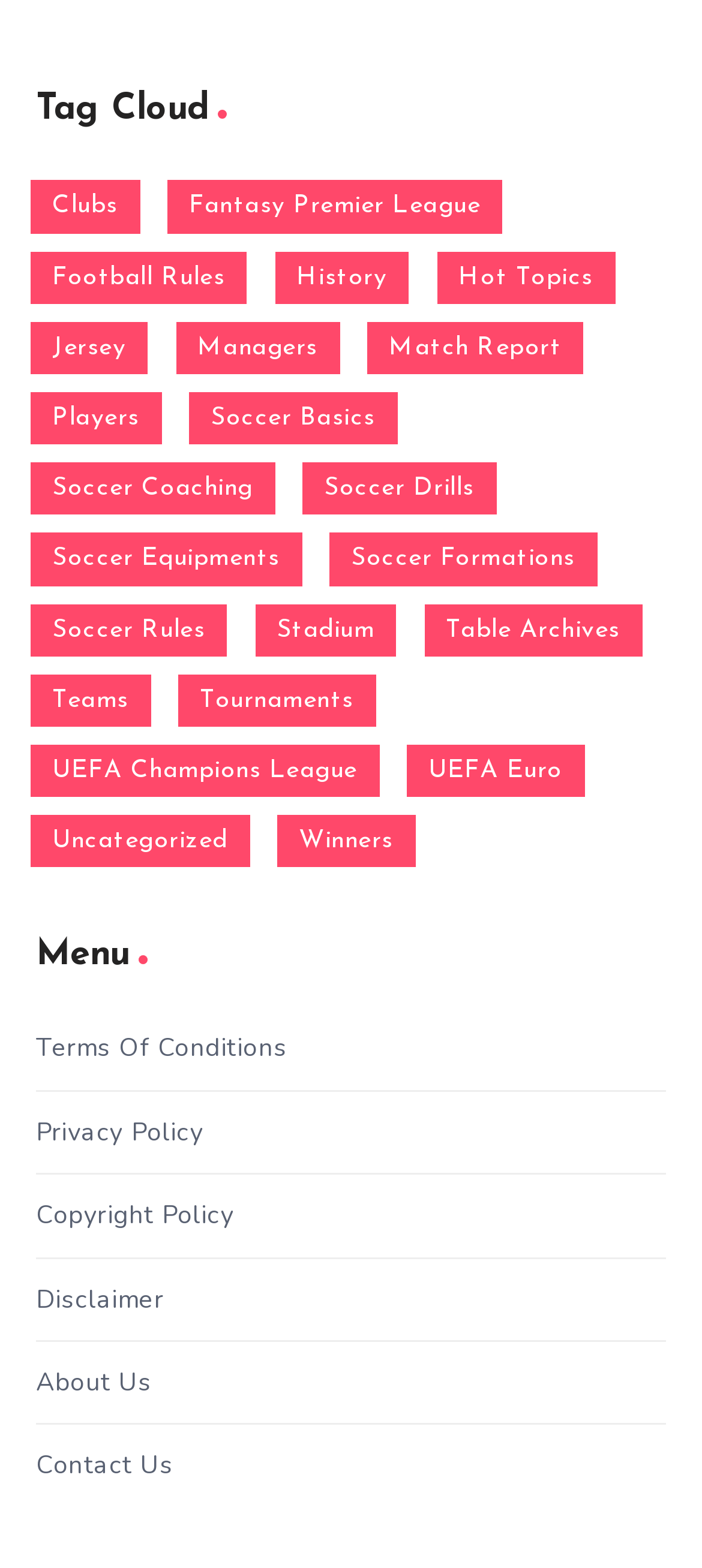How many links are available in the menu?
Based on the screenshot, provide a one-word or short-phrase response.

6